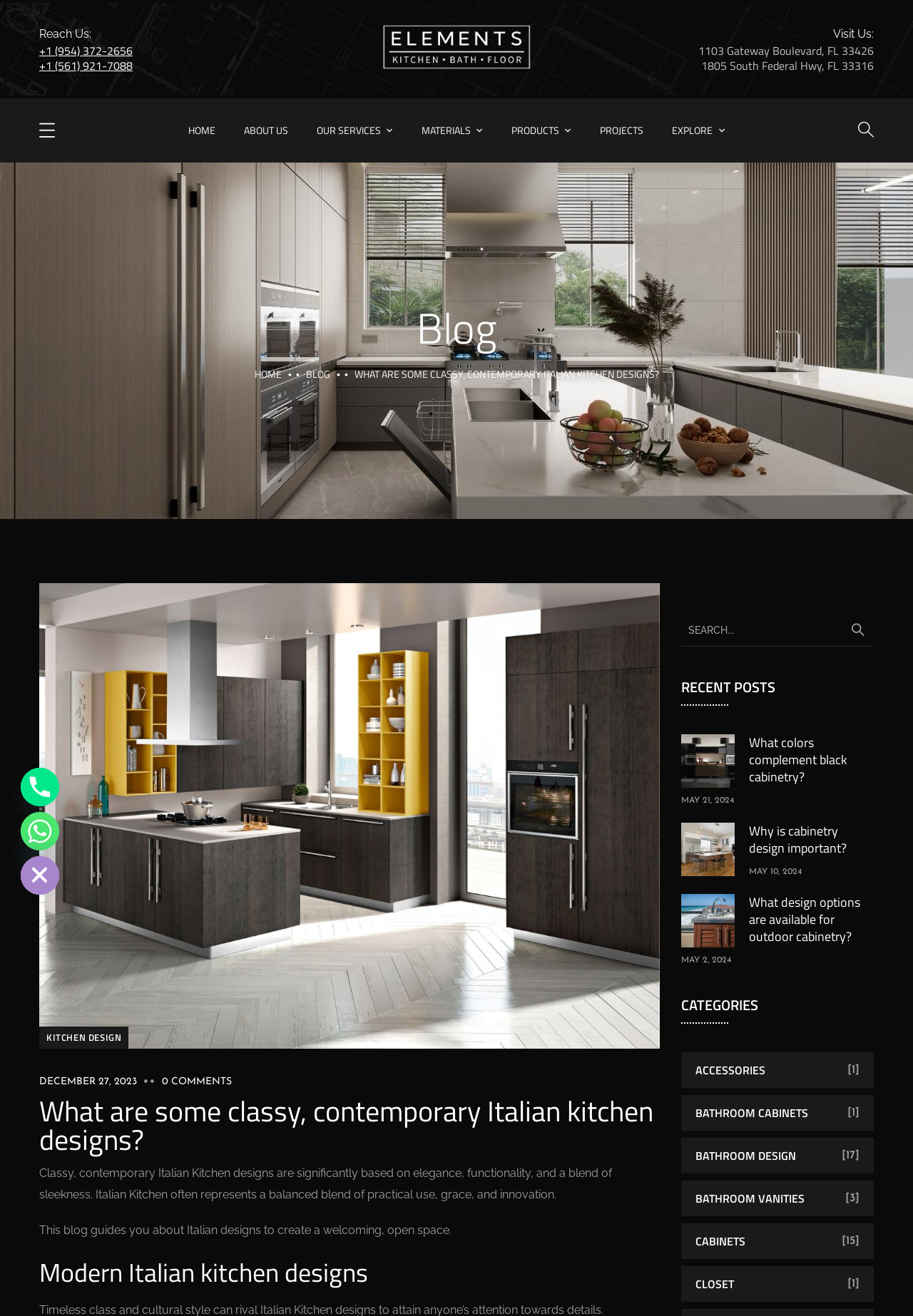Locate the bounding box coordinates of the area you need to click to fulfill this instruction: 'Call the phone number +1 (954) 372-2656'. The coordinates must be in the form of four float numbers ranging from 0 to 1: [left, top, right, bottom].

[0.043, 0.032, 0.145, 0.045]